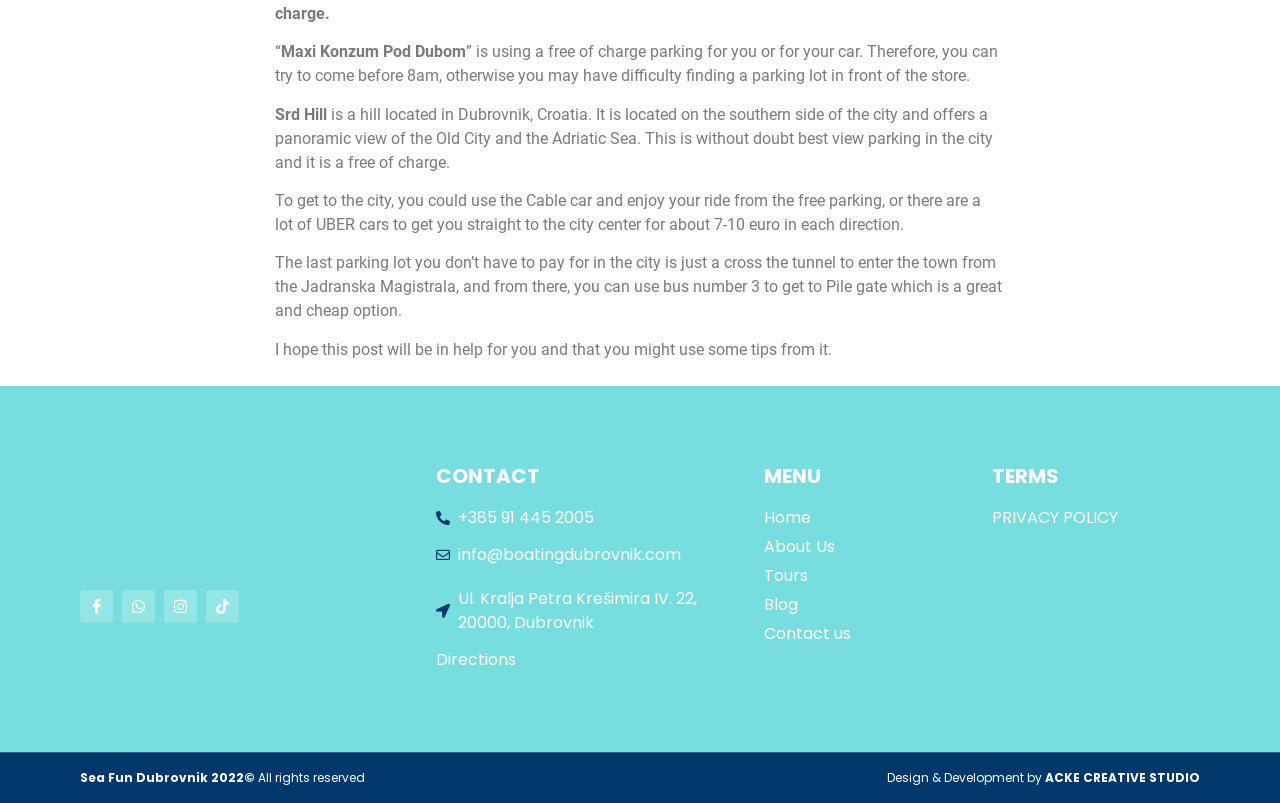Please identify the bounding box coordinates of the element that needs to be clicked to execute the following command: "View the next post". Provide the bounding box using four float numbers between 0 and 1, formatted as [left, top, right, bottom].

None